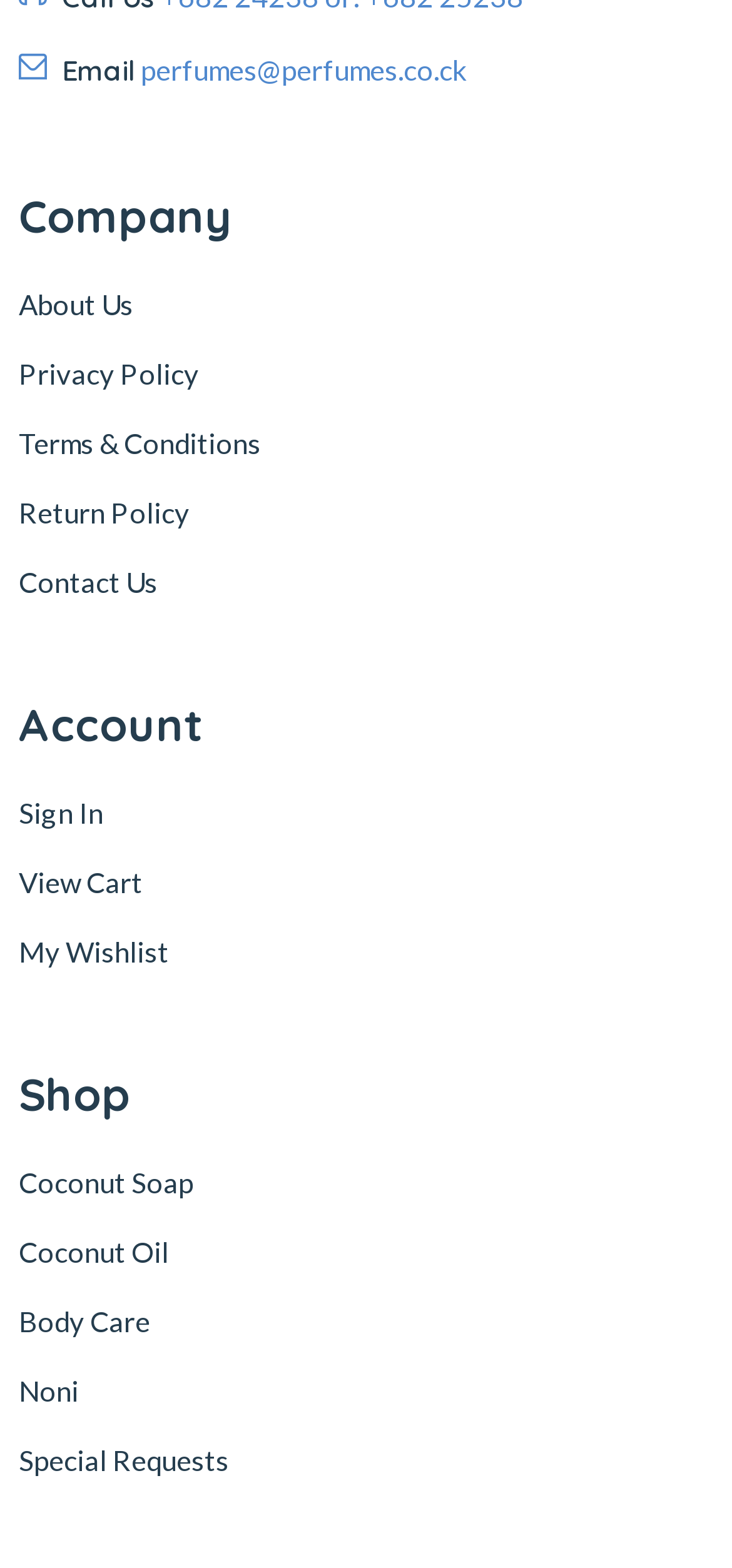What is the first product category under 'Shop'?
Answer the question with a single word or phrase by looking at the picture.

Coconut Soap